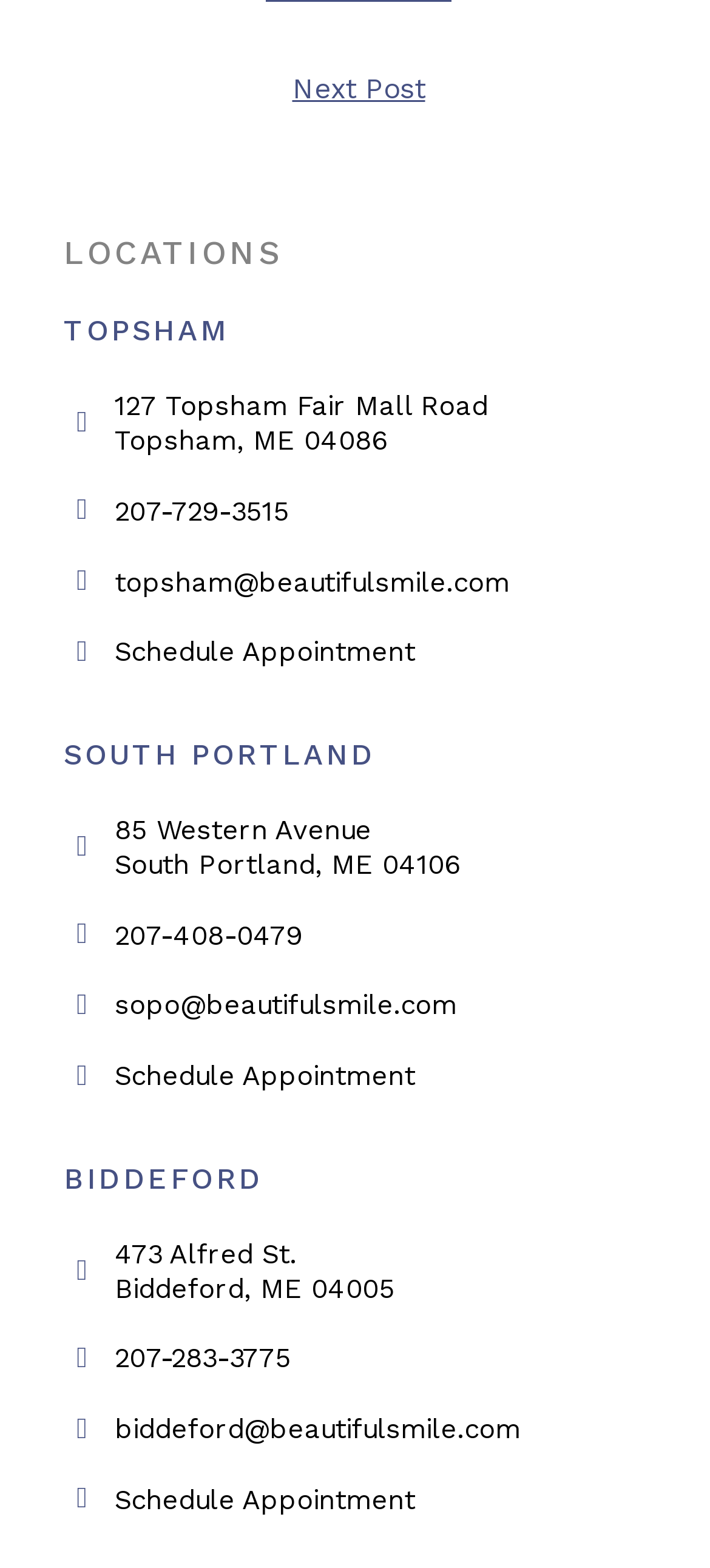What is the phone number of the SOUTH PORTLAND office?
Please provide a detailed and comprehensive answer to the question.

I found the phone number of the SOUTH PORTLAND office by looking at the article section with the heading 'SOUTH PORTLAND' and finding the link with the phone number information.